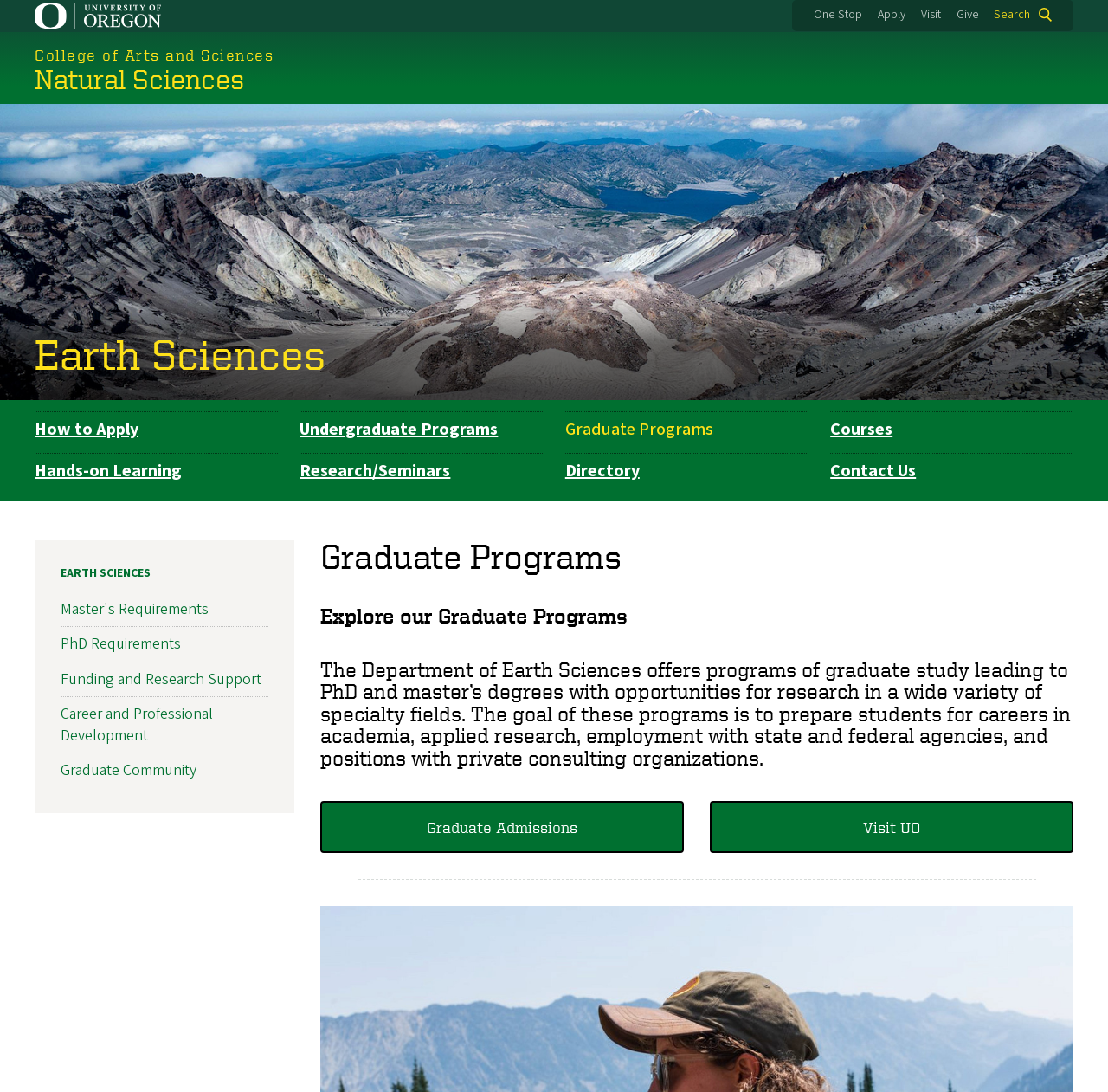For the element described, predict the bounding box coordinates as (top-left x, top-left y, bottom-right x, bottom-right y). All values should be between 0 and 1. Element description: Career and Professional Development

[0.055, 0.643, 0.192, 0.683]